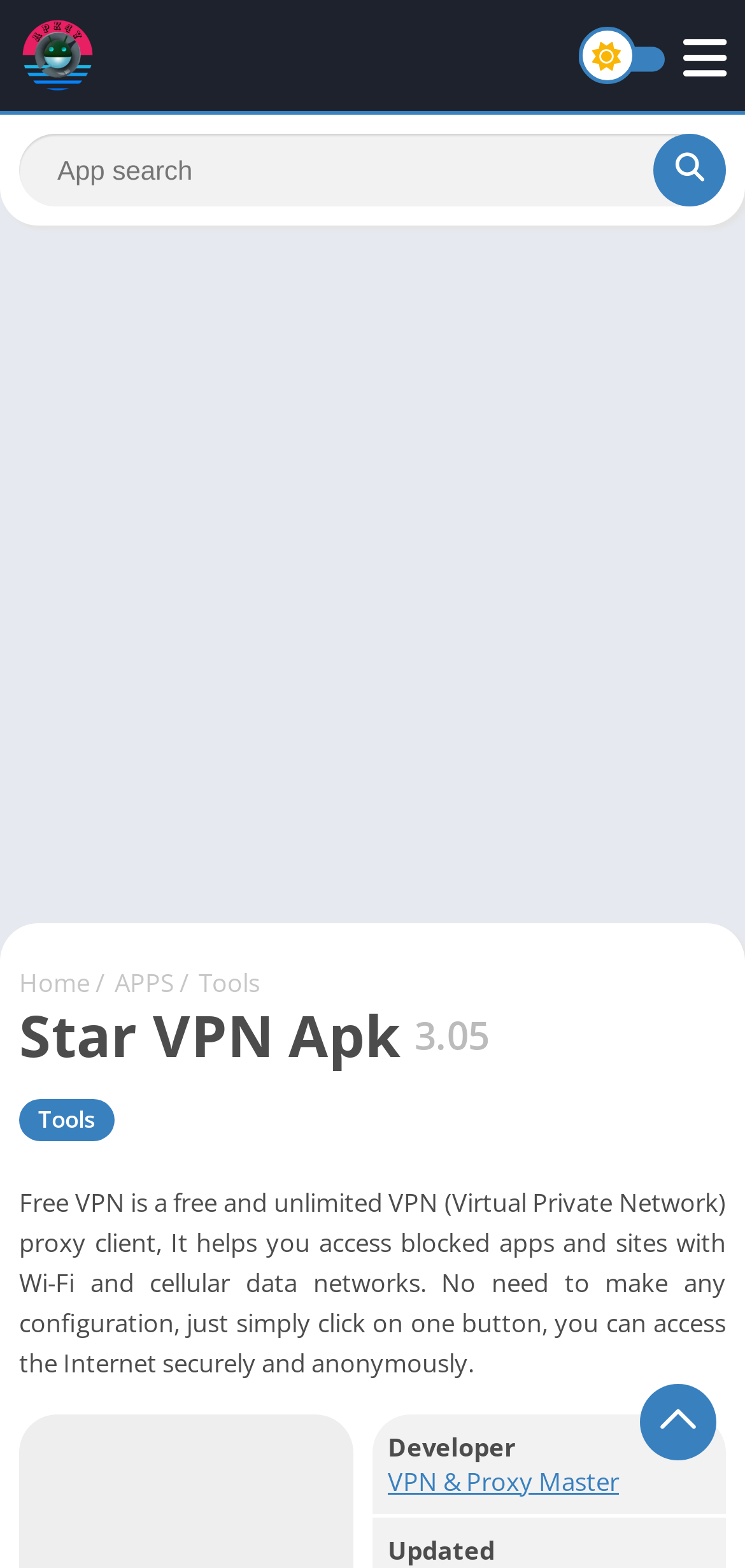Pinpoint the bounding box coordinates of the element that must be clicked to accomplish the following instruction: "Click on the Home link". The coordinates should be in the format of four float numbers between 0 and 1, i.e., [left, top, right, bottom].

[0.026, 0.615, 0.121, 0.637]